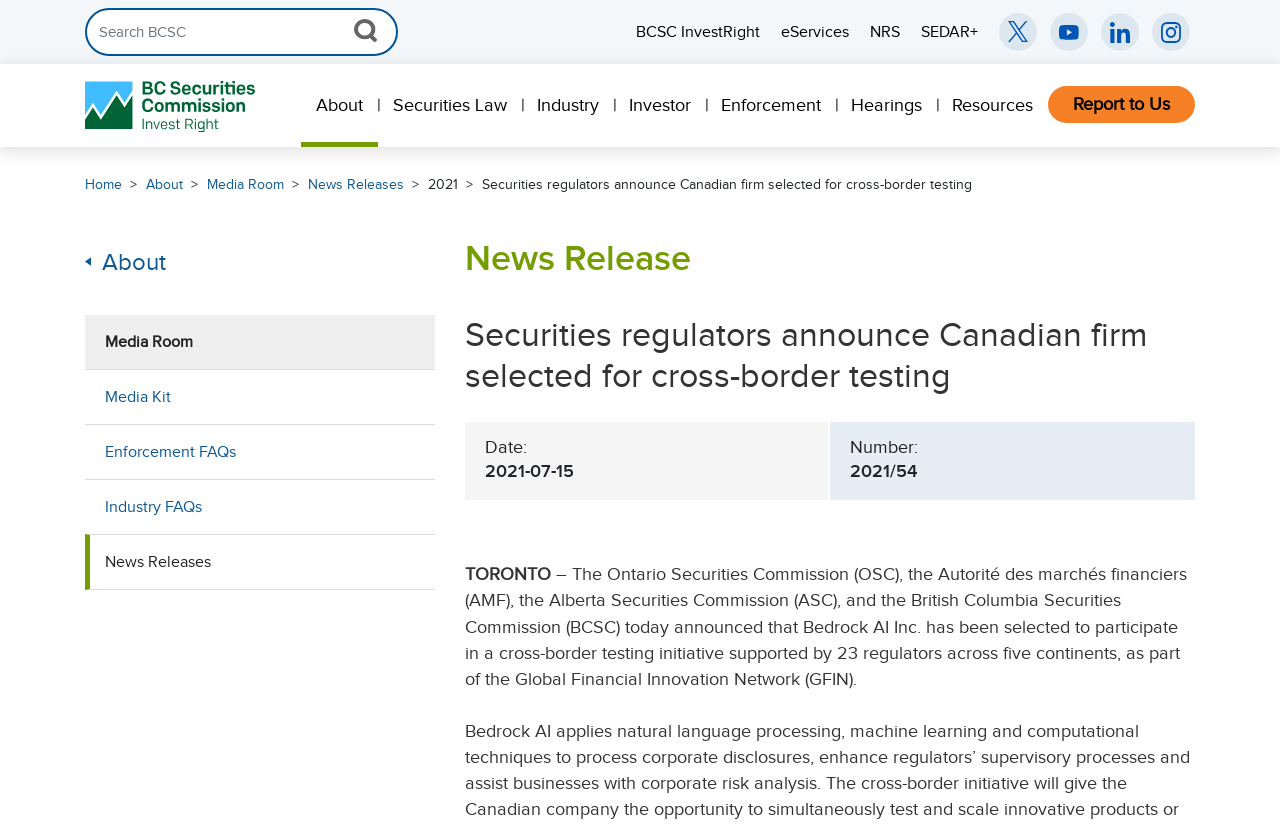Identify the coordinates of the bounding box for the element that must be clicked to accomplish the instruction: "Go to Home page".

[0.066, 0.214, 0.095, 0.232]